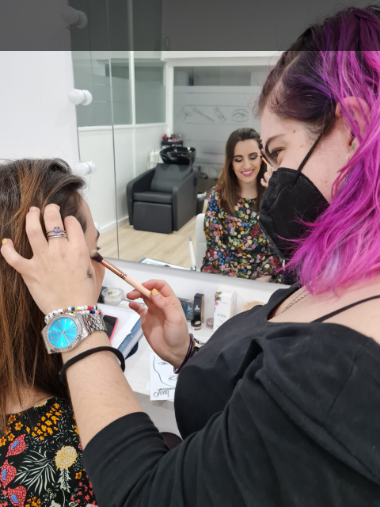Compose a detailed narrative for the image.

In this vibrant, cosmetically charged scene, a beauty professional skillfully applies makeup to a client's face, showcasing their artistry and attention to detail. The makeup artist, wearing a black top and a face mask, has striking purple hair and is focused on her task, expertly using a brush. The client, who is seated in a bright, modern makeup studio, has long hair and wears a colorful floral shirt, suggesting a relaxed, stylish atmosphere. 

In the background, a full-length mirror reflects the smiling face of the client, adding a personal touch to the moment. The studio features elegant white walls and contemporary furnishings, enhancing the feeling of sophistication. Various makeup products can be spotted on the table in front of them, creating a lively palette of colors. This image beautifully captures the intimate experience of a makeup session, emphasizing the bond between artist and client in a chic salon setting.